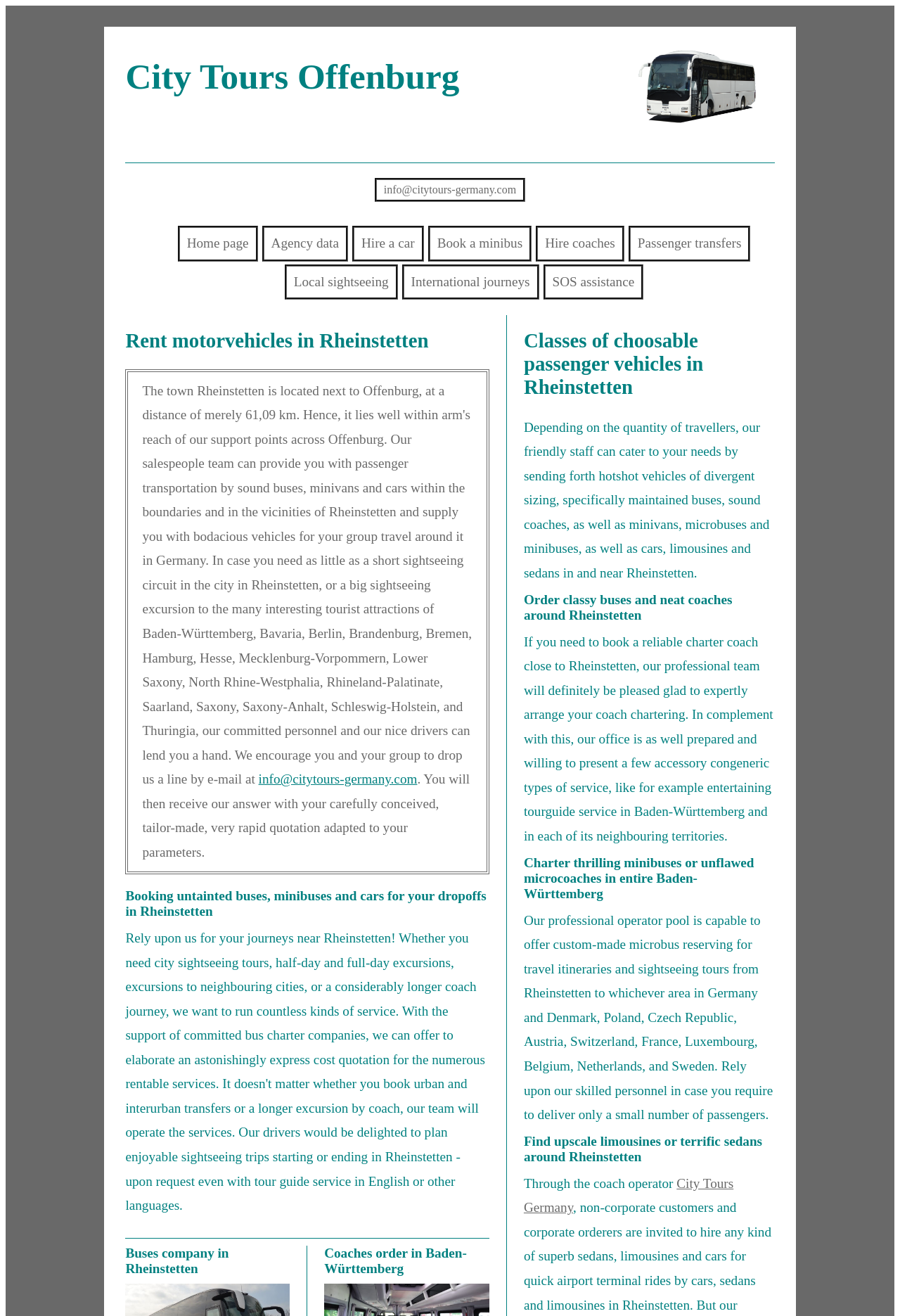Can you determine the main header of this webpage?

City Tours Offenburg